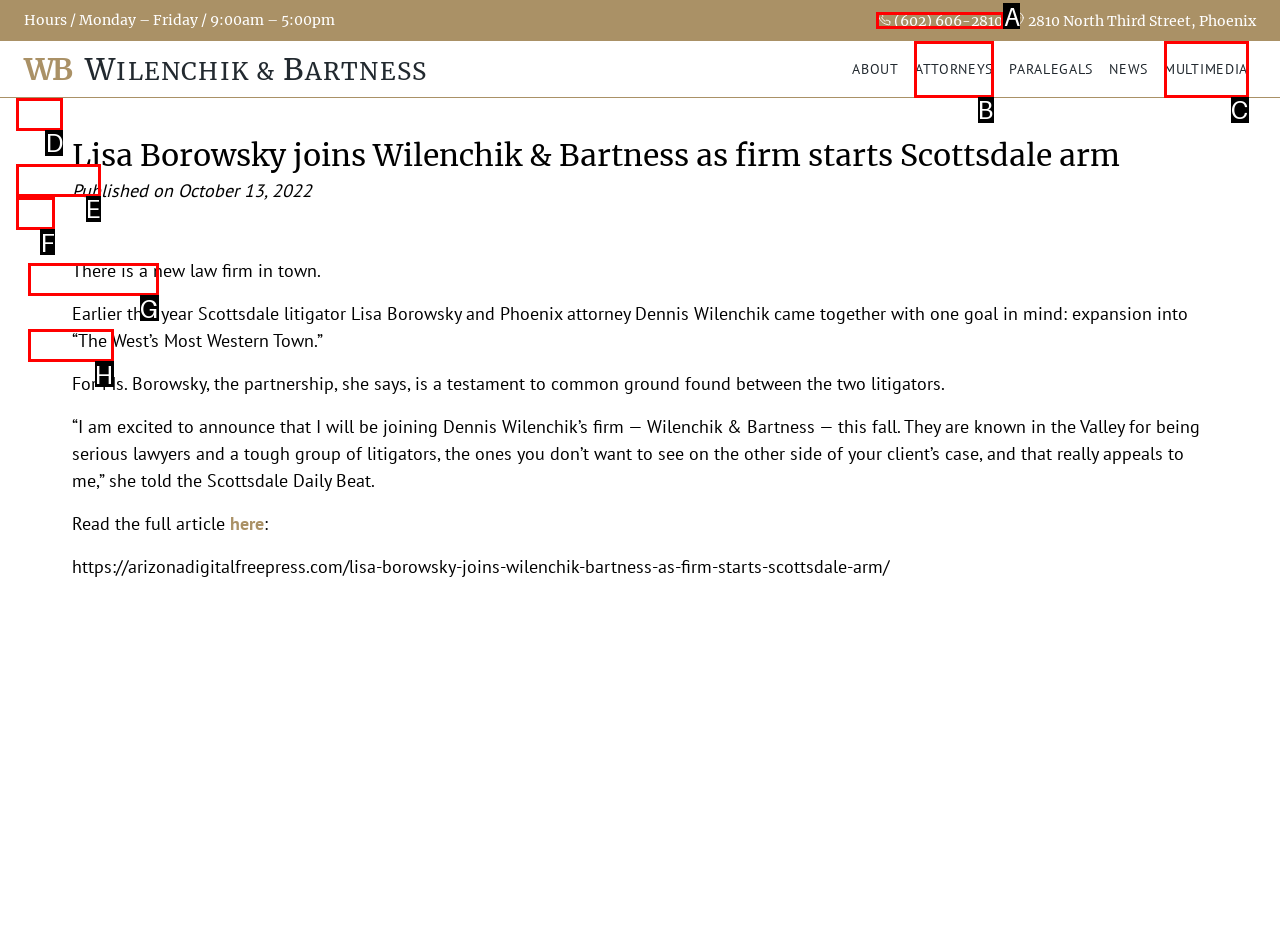Find the option you need to click to complete the following instruction: Call the office
Answer with the corresponding letter from the choices given directly.

A